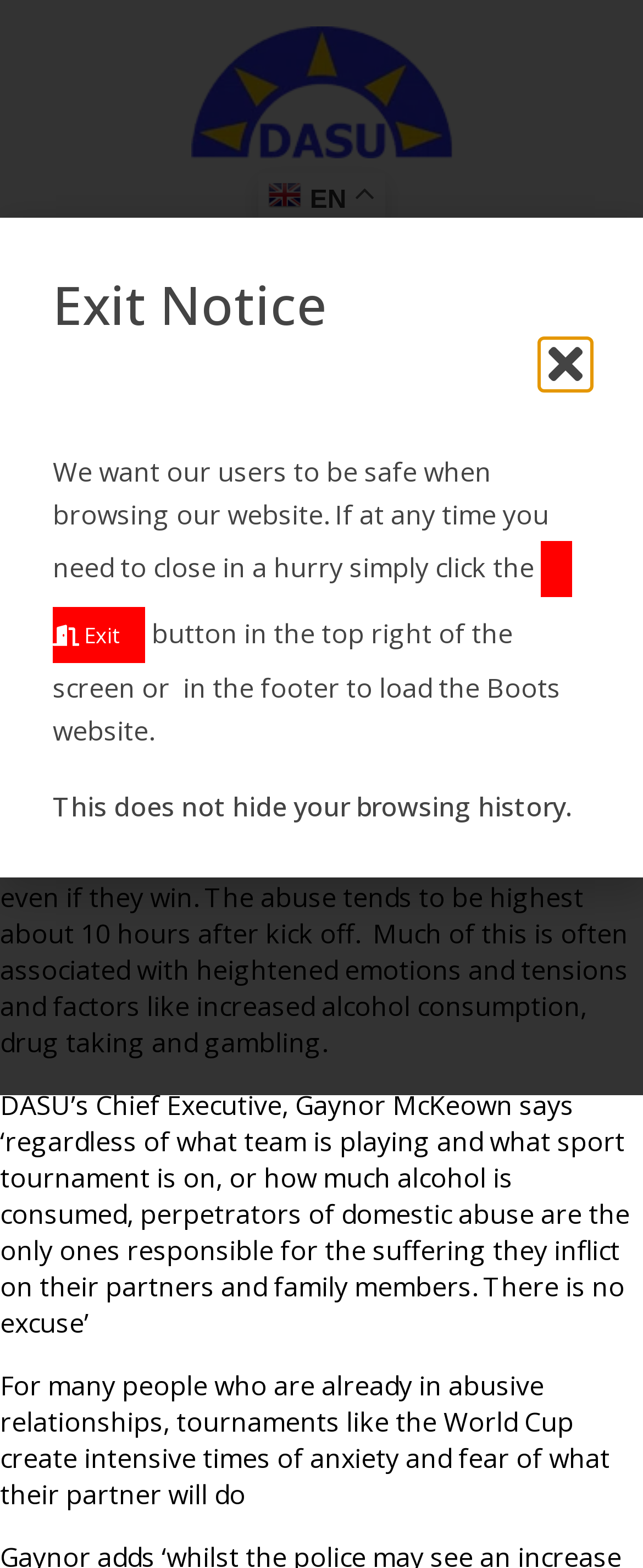Please respond to the question using a single word or phrase:
What is the increase in domestic abuse incidents during World Cup?

38% and 26%